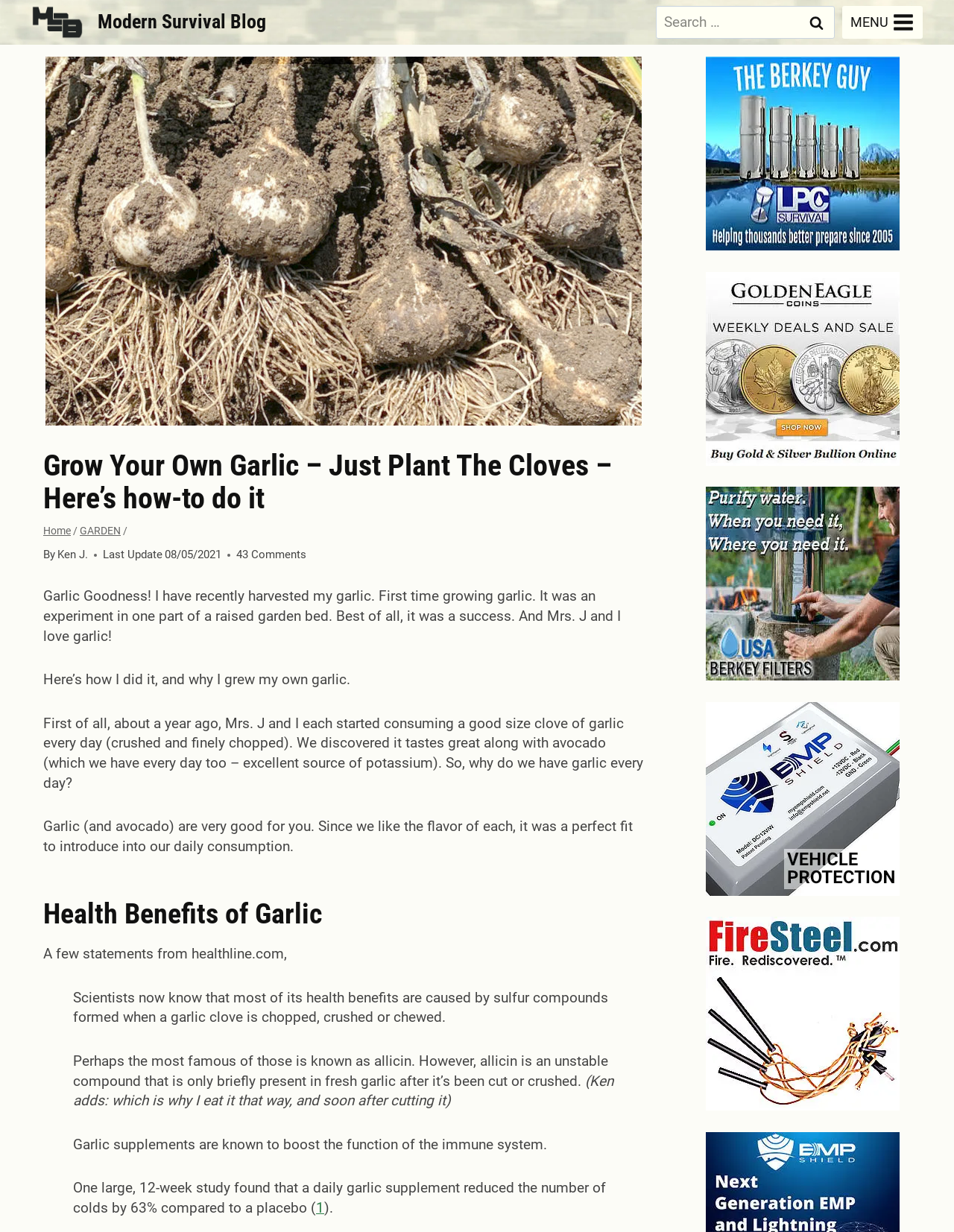Elaborate on the webpage's design and content in a detailed caption.

This webpage is about growing garlic and its health benefits. At the top left, there is a logo of "Modern Survival Blog" with a link to the website. Next to it, there is a search bar with a "Search" button. On the top right, there is a "MENU" toggle button.

Below the top section, there is a header with the title "Grow Your Own Garlic – Just Plant The Cloves – Here’s how-to do it" and a navigation menu with links to "Home" and "GARDEN". The author's name, "Ken J.", and the last update date, "08/05/2021", are also displayed.

The main content of the webpage is divided into several sections. The first section talks about the author's experience of growing garlic and its benefits. The text is followed by a heading "Health Benefits of Garlic" and several paragraphs discussing the health benefits of garlic, including its ability to boost the immune system and reduce the number of colds.

On the right side of the webpage, there are five advertisements, each with an image and a link to a different website, including "The Berkey Guy", "Golden Eagle Coins", "USA Berkey Filters", "EMP Shield Vehicle Protection", and "Fire Steel dot com".

Throughout the webpage, there are no other images except for the logo, advertisements, and the toggle menu icon. The layout is clean, with a clear hierarchy of headings and paragraphs, making it easy to read and navigate.